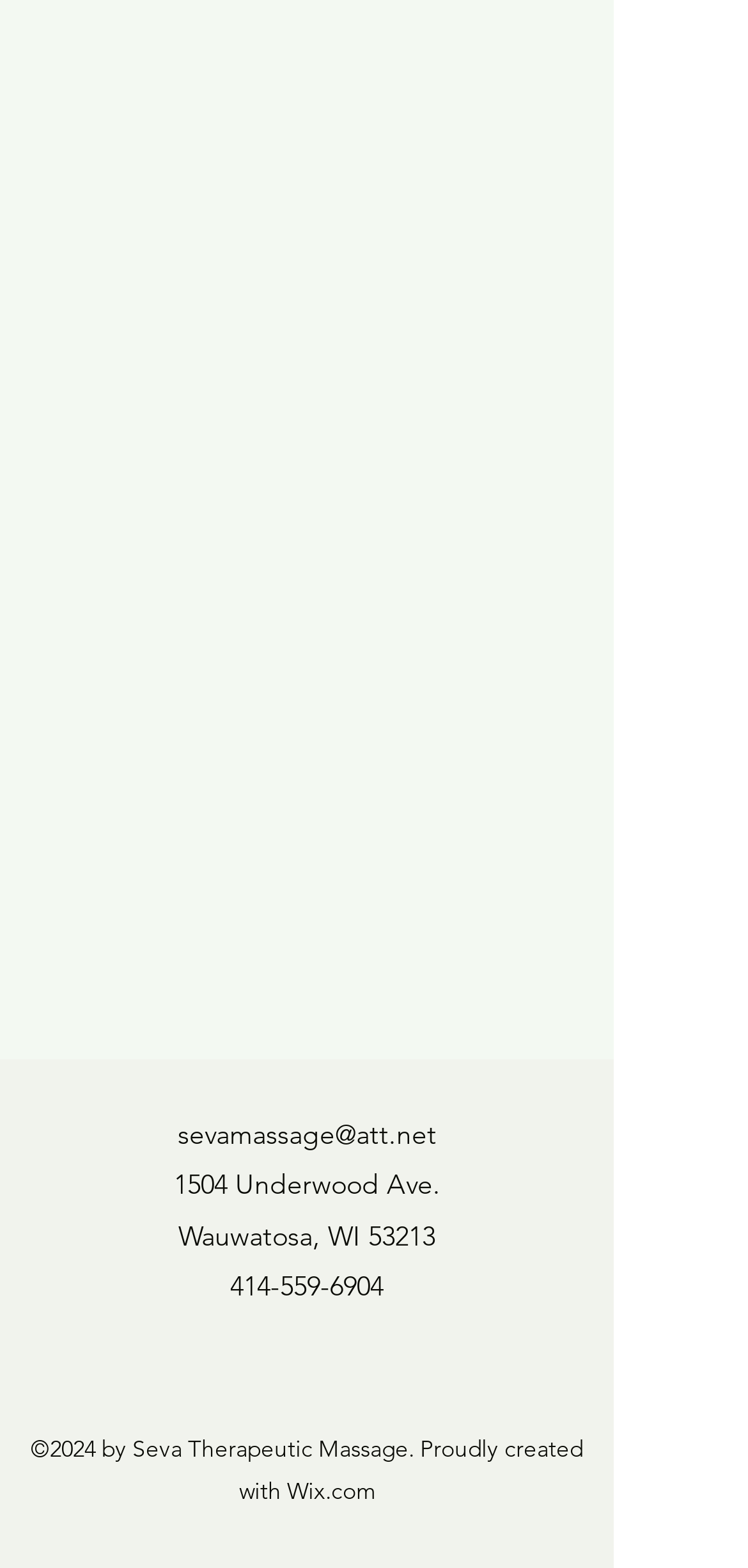Please respond to the question with a concise word or phrase:
What is the address of Seva Therapeutic Massage?

1504 Underwood Ave.